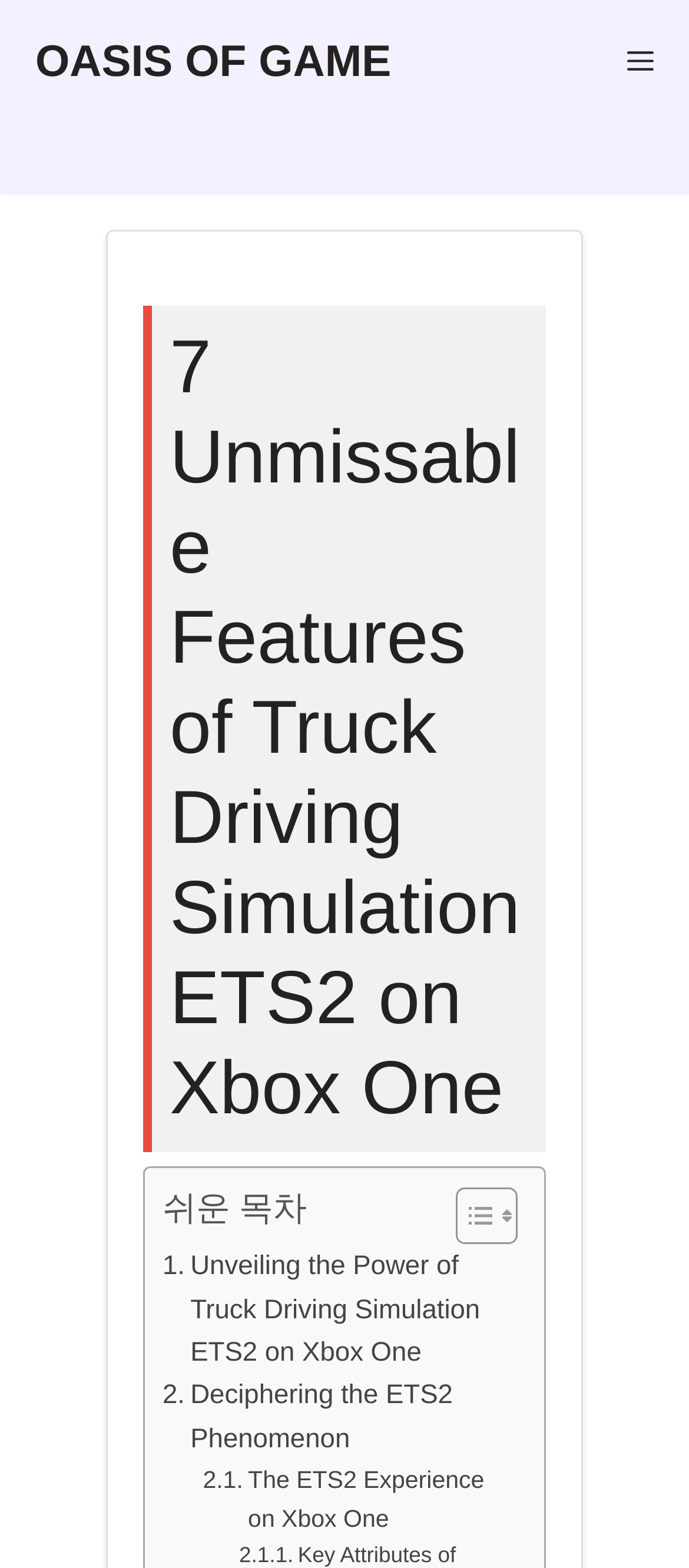What is the text above the table of content?
Give a thorough and detailed response to the question.

I looked at the content section and found a table of content. Above the table, I saw the text '쉬운 목차', which is Korean for 'Easy Table of Contents'.